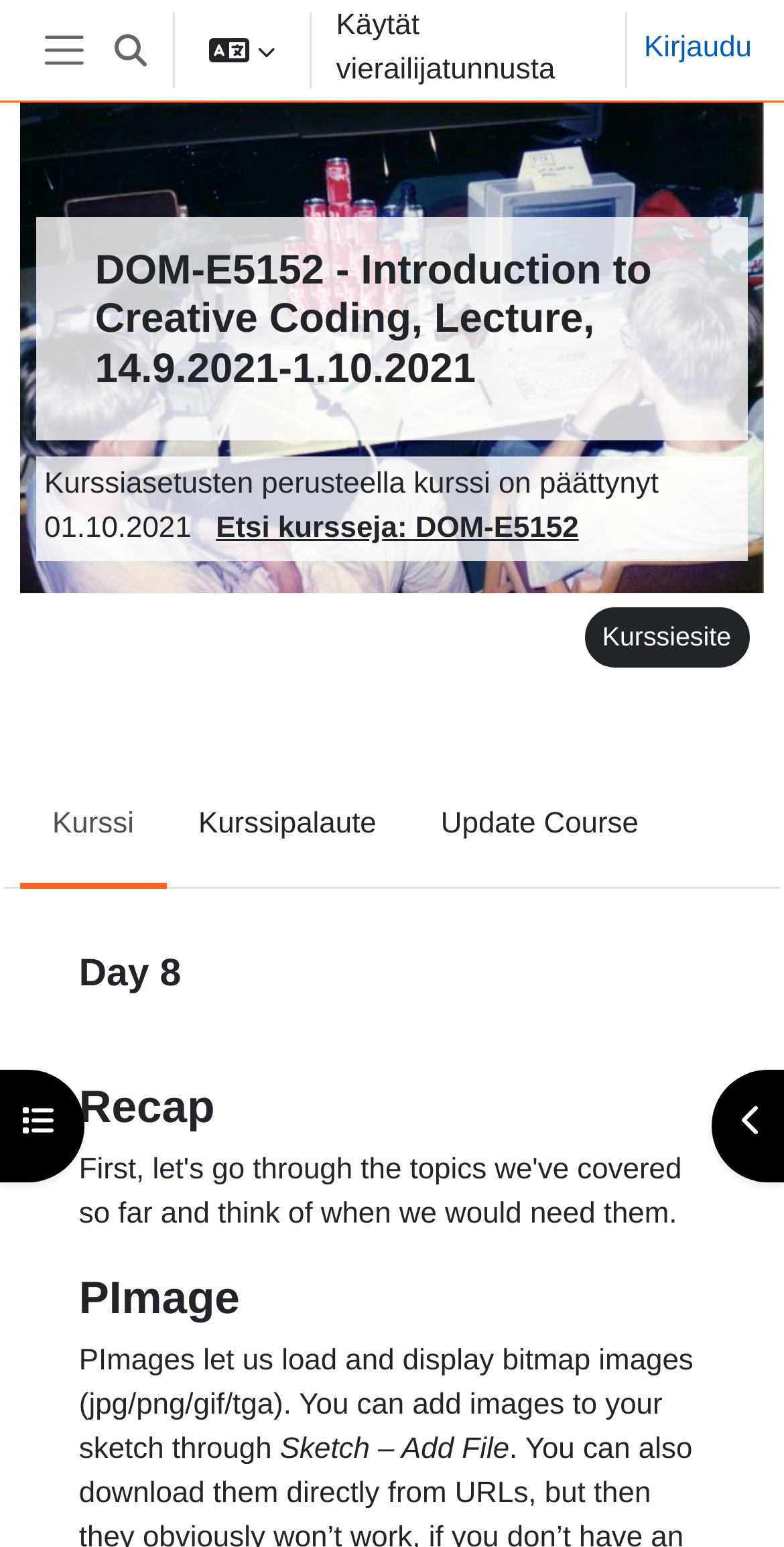Please analyze the image and give a detailed answer to the question:
What is the current day?

I found the current day by looking at the heading element that says 'Day 8' which is a subheading under the course name, indicating that it is the current day being focused on.